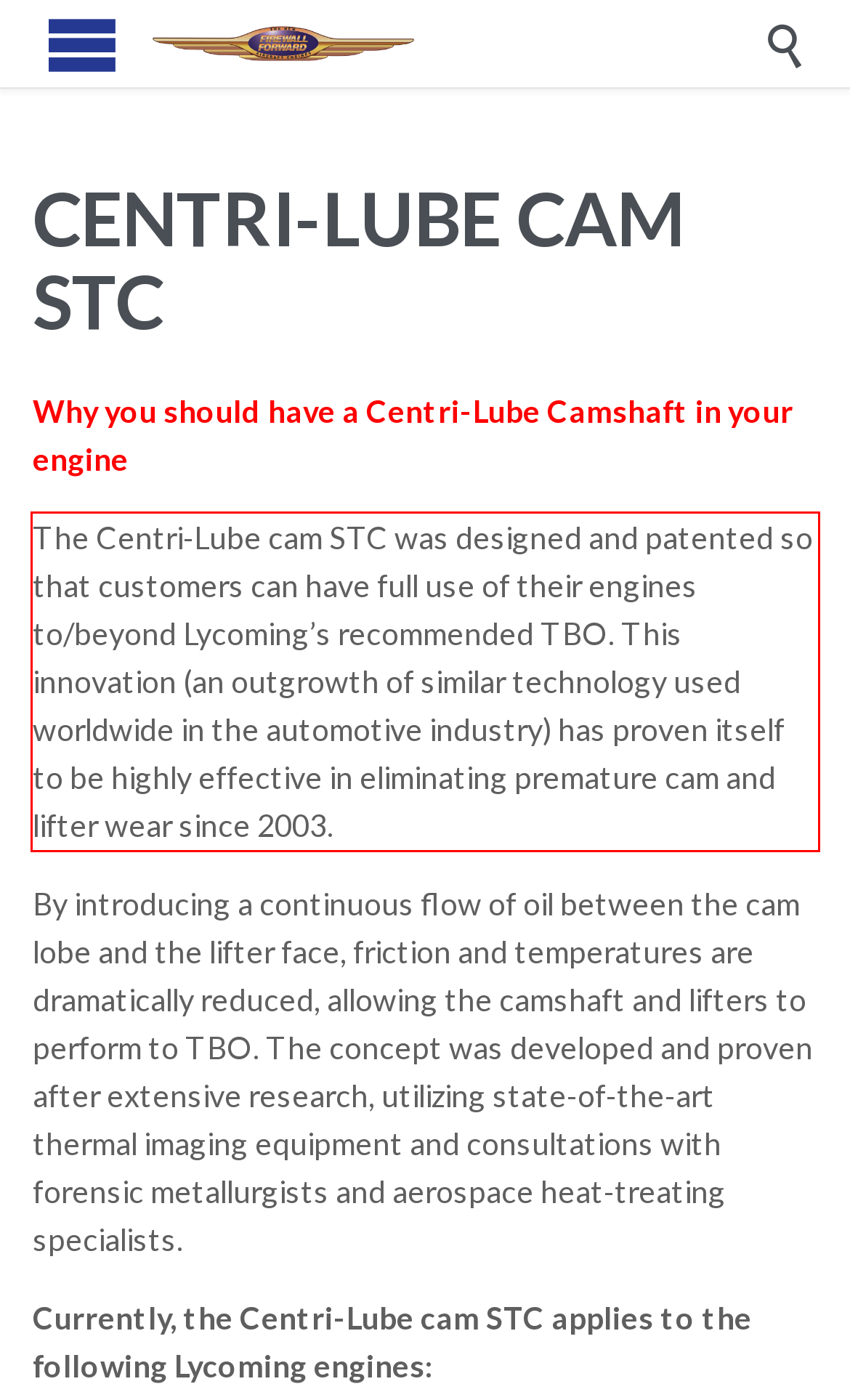Using the provided screenshot, read and generate the text content within the red-bordered area.

The Centri-Lube cam STC was designed and patented so that customers can have full use of their engines to/beyond Lycoming’s recommended TBO. This innovation (an outgrowth of similar technology used worldwide in the automotive industry) has proven itself to be highly effective in eliminating premature cam and lifter wear since 2003.